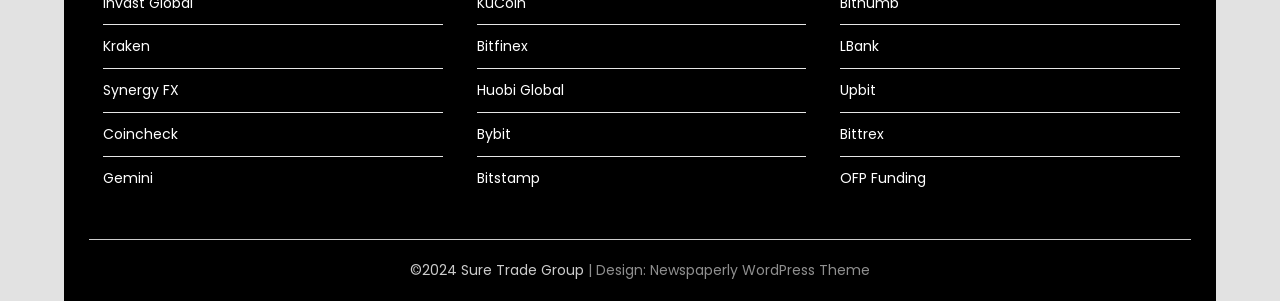What is the vertical position of the 'Bitfinex' link relative to the 'Kraken' link?
Please analyze the image and answer the question with as much detail as possible.

The y1 and y2 coordinates of the 'Bitfinex' link are greater than those of the 'Kraken' link, indicating that it is positioned below the 'Kraken' link on the webpage.